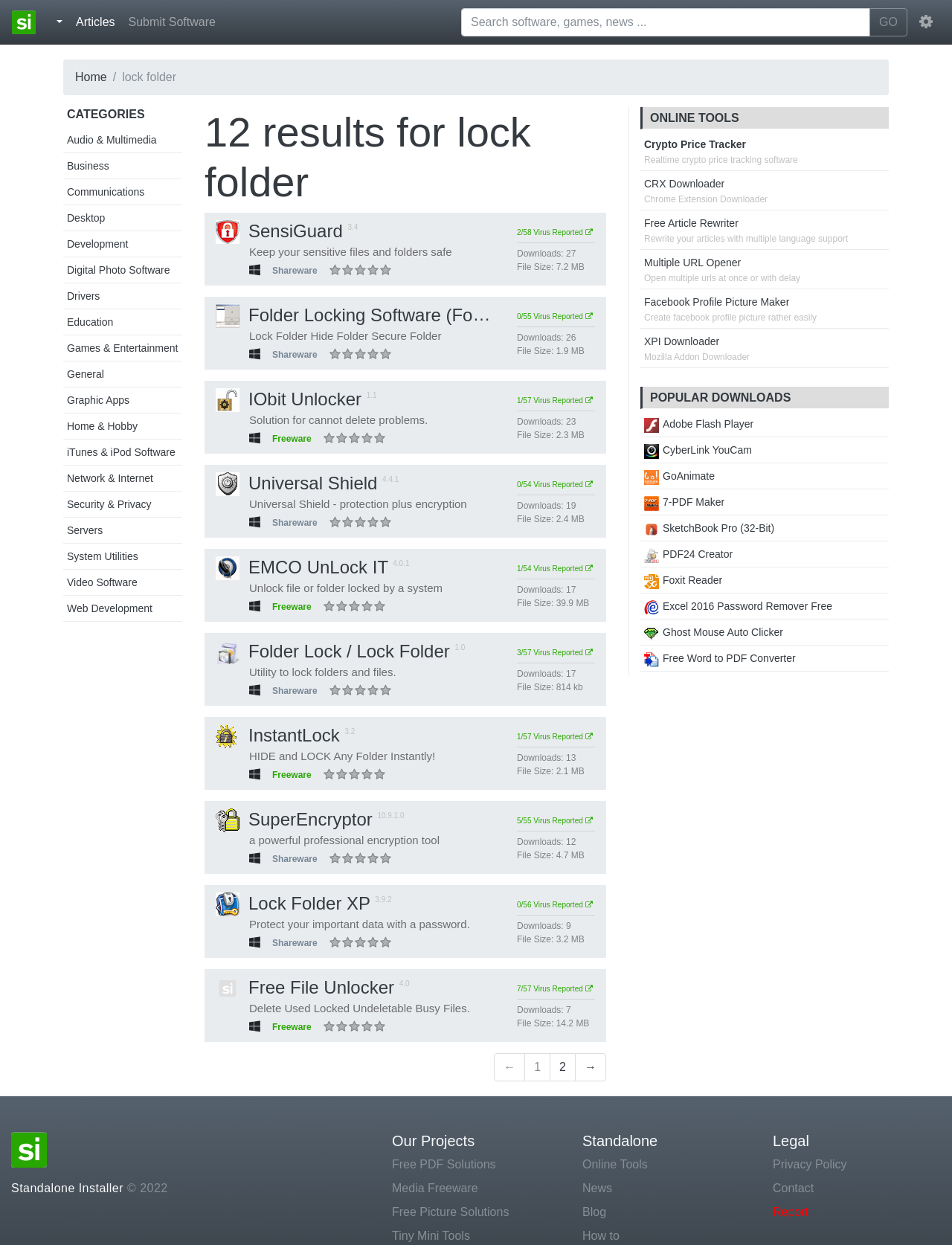Please identify the bounding box coordinates of the clickable region that I should interact with to perform the following instruction: "Click on the 'GO' button". The coordinates should be expressed as four float numbers between 0 and 1, i.e., [left, top, right, bottom].

[0.913, 0.007, 0.953, 0.029]